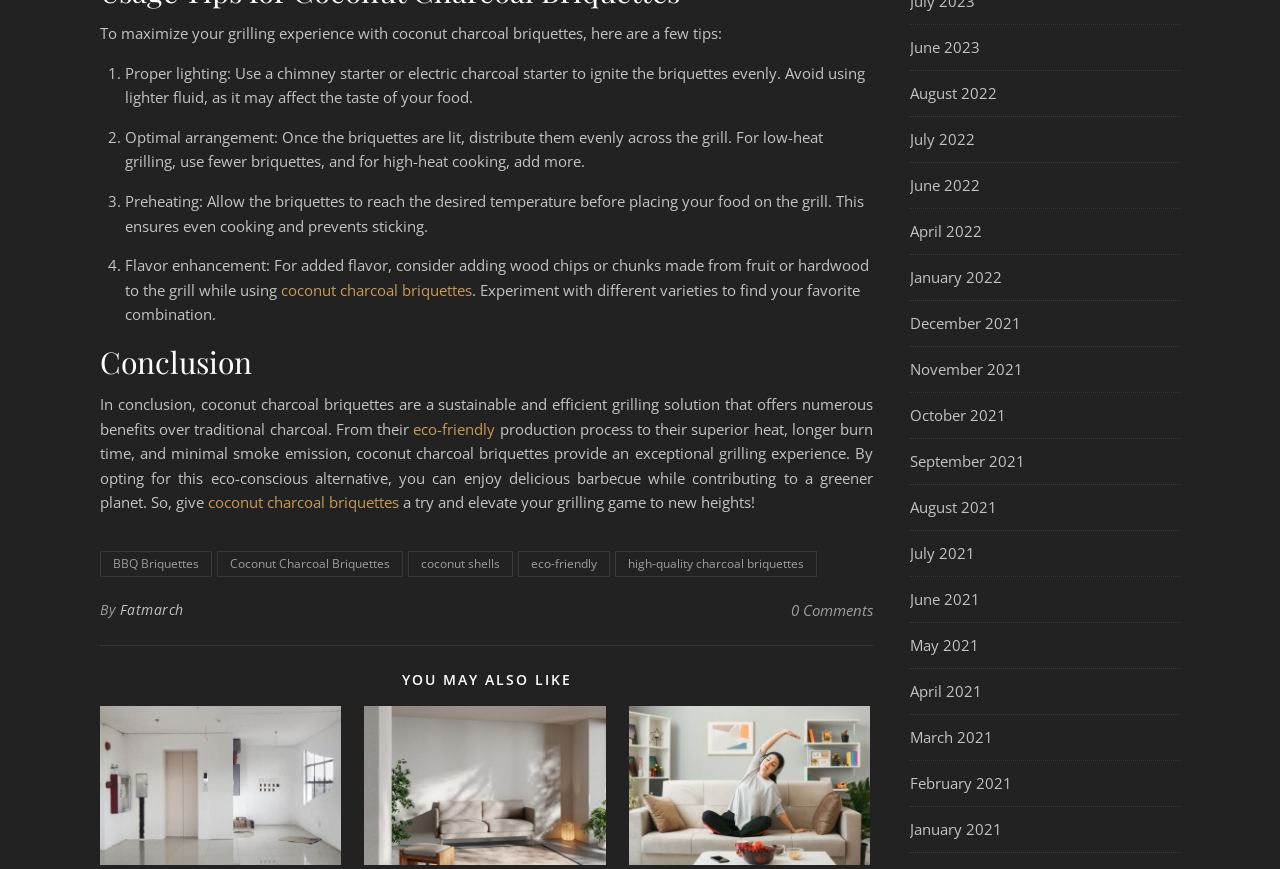Please specify the bounding box coordinates in the format (top-left x, top-left y, bottom-right x, bottom-right y), with values ranging from 0 to 1. Identify the bounding box for the UI component described as follows: Understanding Labels

None